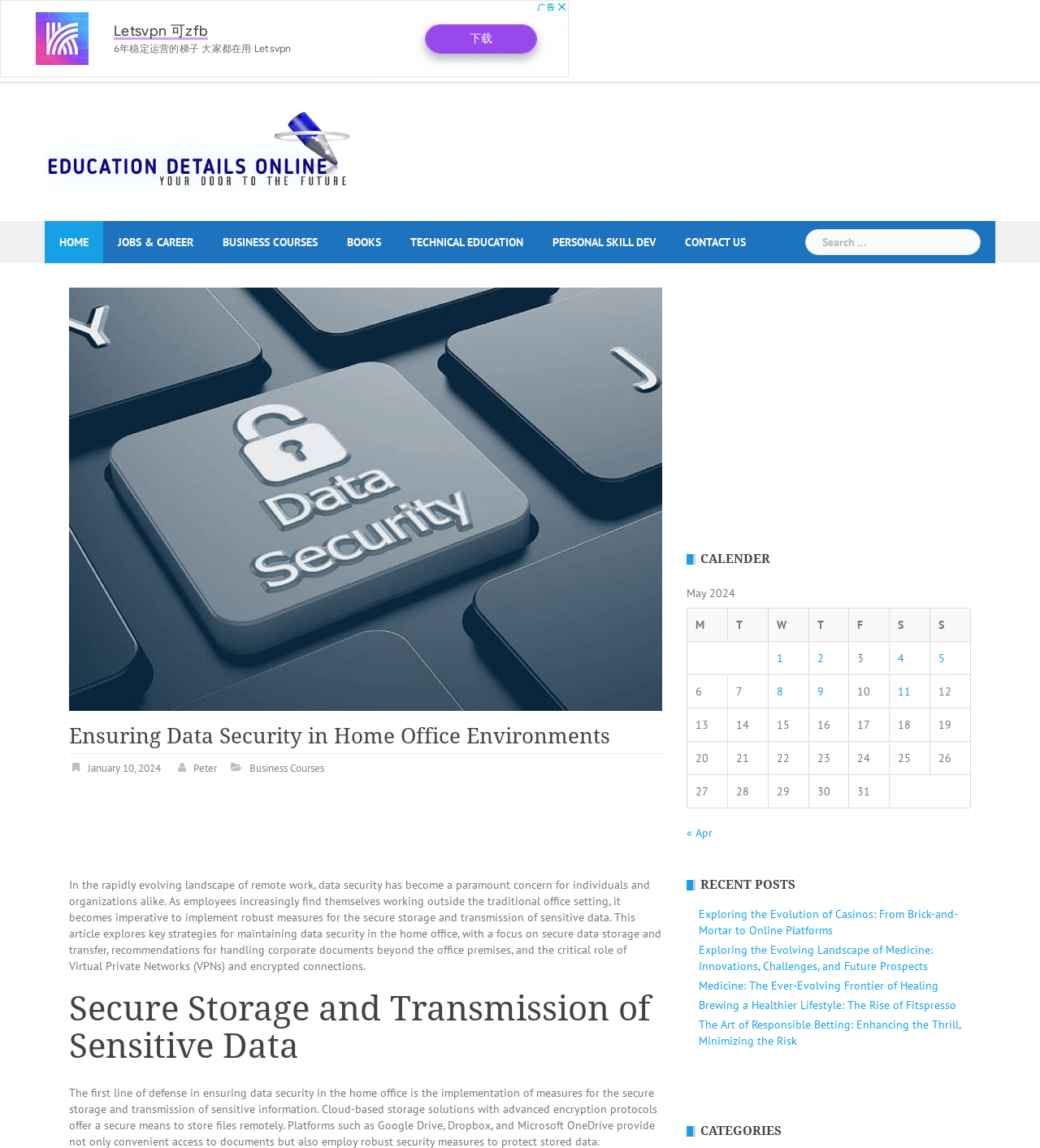Generate the title text from the webpage.

Ensuring Data Security in Home Office Environments